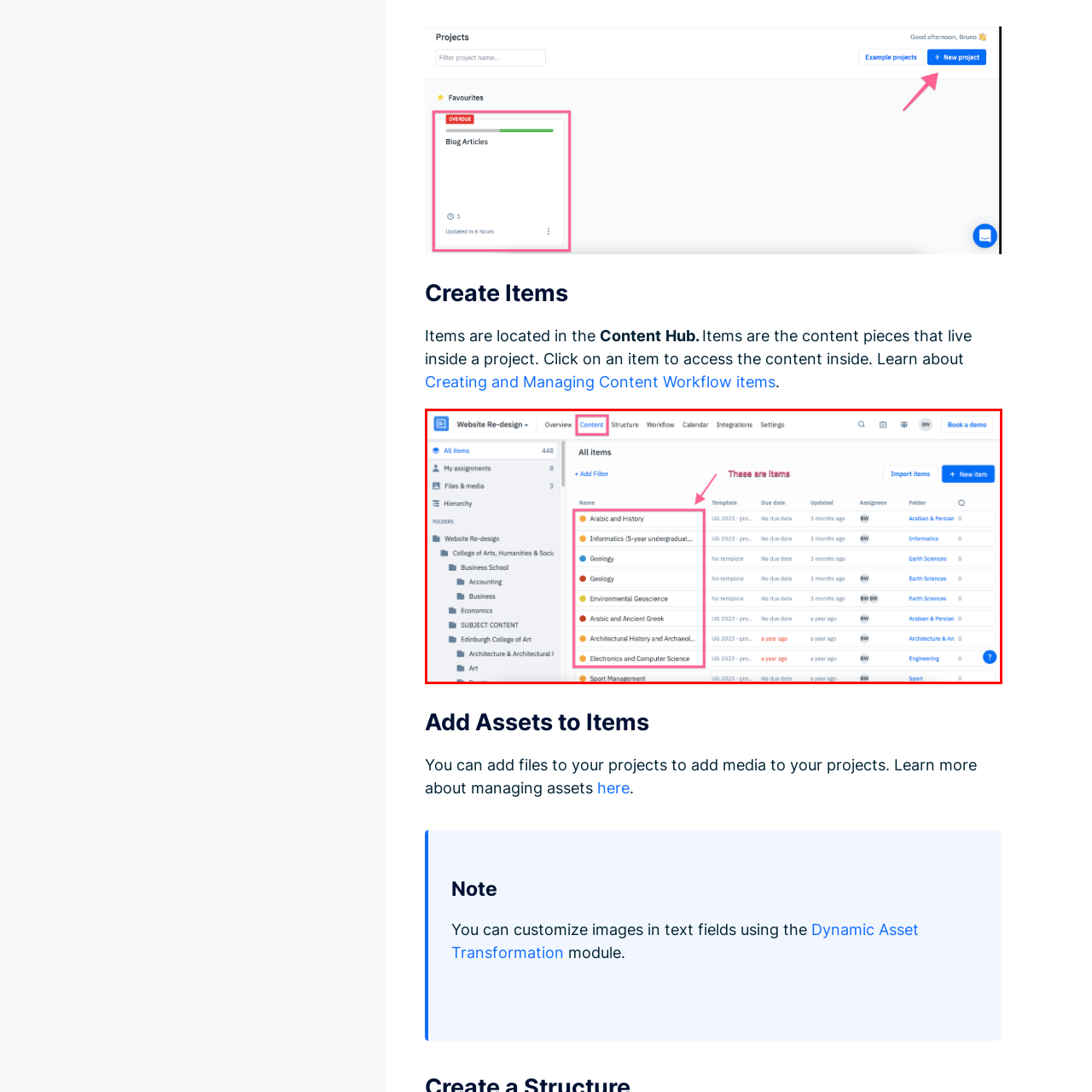Describe in detail the contents of the image highlighted within the red box.

The image displays a webpage titled "Website Re-design," specifically focusing on the "Content" section. In this view, a list of "All items" is showcased, prominently featuring various academic disciplines as items. Each item is listed with details including the name (such as "Arabic and History," "Informatics," and "Geology"), their respective templates, due dates, and assignees. The interface includes navigation elements on the left for folders and additional options, while the main area highlights a structured table with various items. The annotation "These are items" is clearly marked to emphasize the content elements in the list, assisting users in identifying the components relevant to their projects.